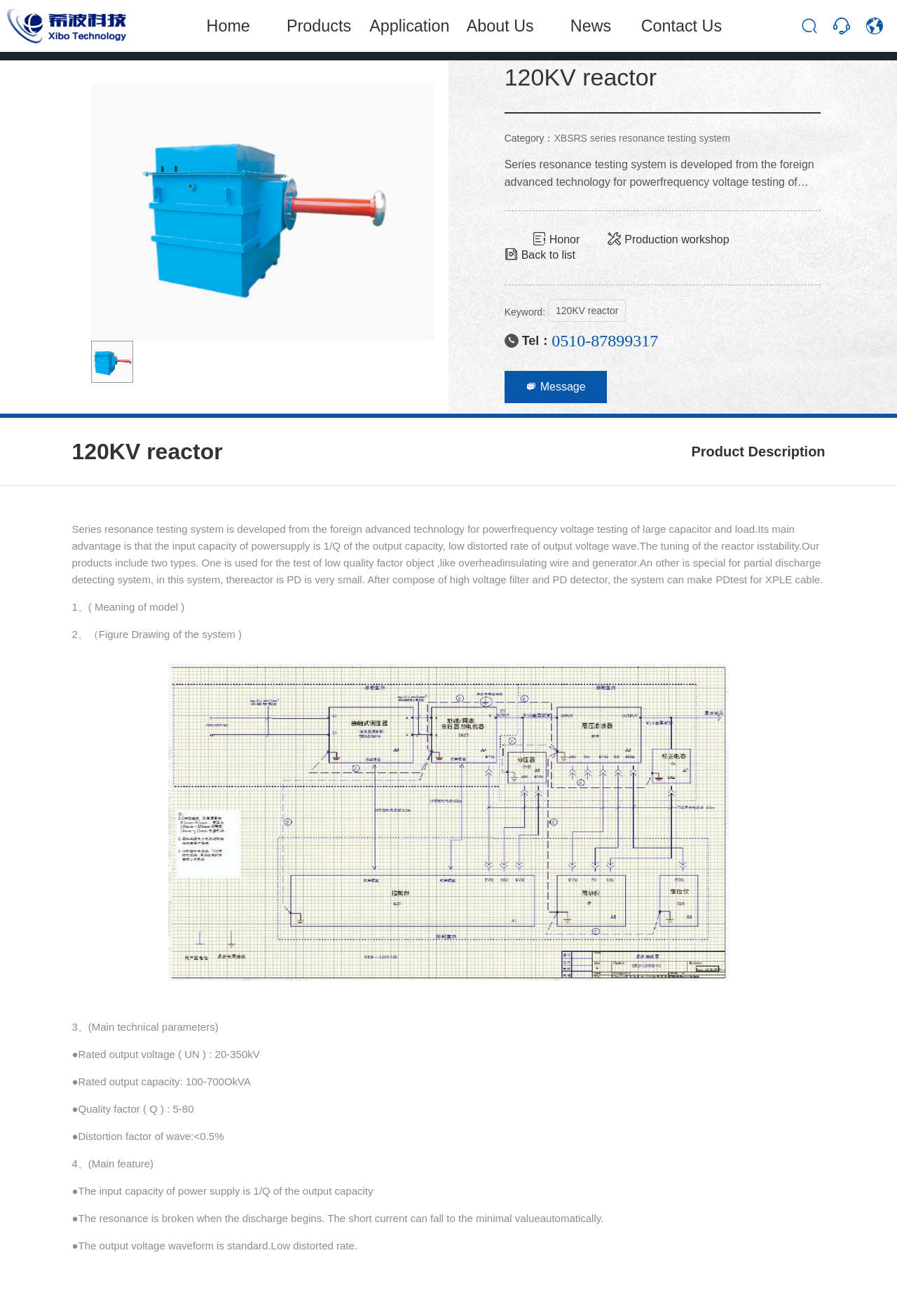Please answer the following query using a single word or phrase: 
What is the rated output voltage range?

20-350kV